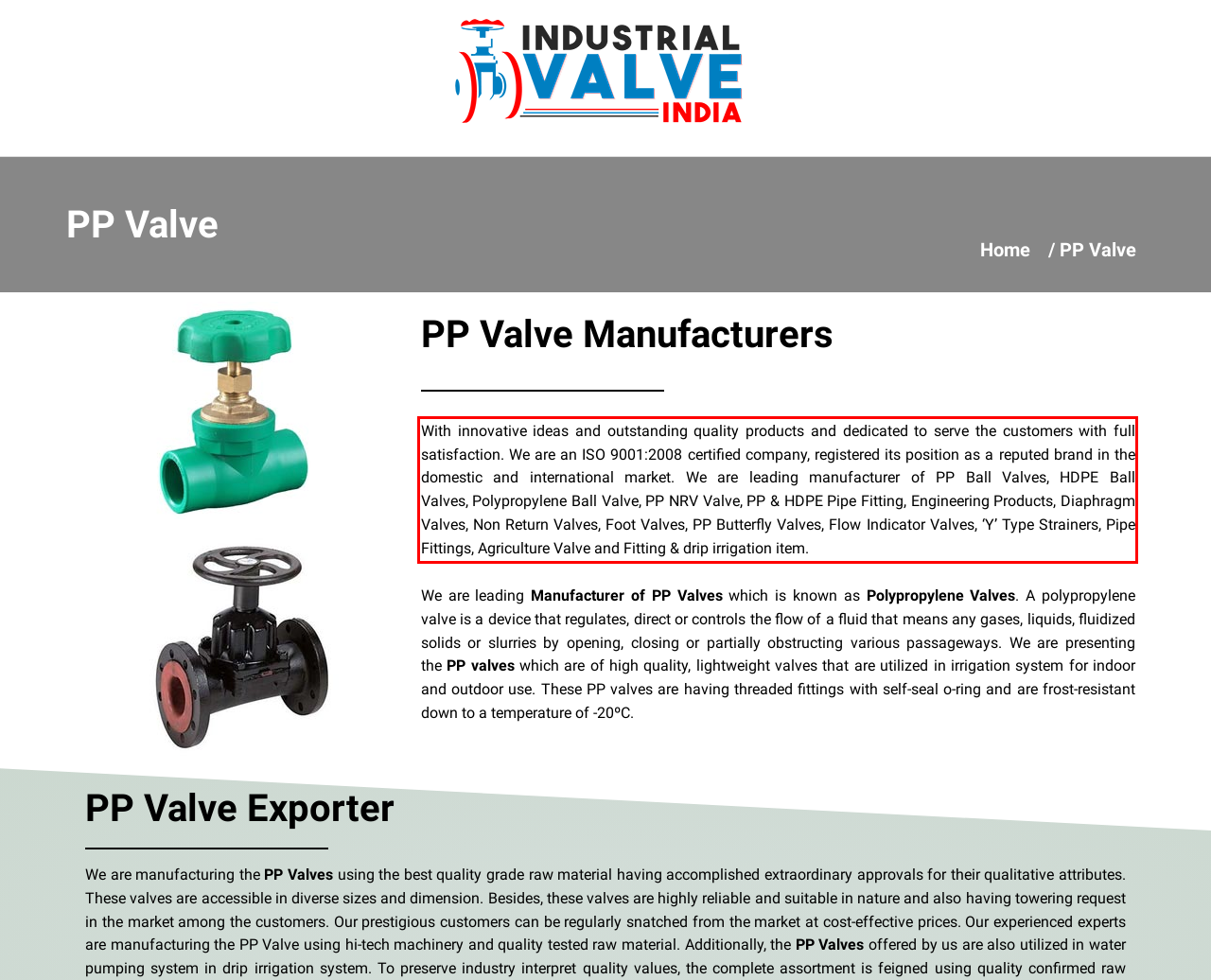Your task is to recognize and extract the text content from the UI element enclosed in the red bounding box on the webpage screenshot.

With innovative ideas and outstanding quality products and dedicated to serve the customers with full satisfaction. We are an ISO 9001:2008 certified company, registered its position as a reputed brand in the domestic and international market. We are leading manufacturer of PP Ball Valves, HDPE Ball Valves, Polypropylene Ball Valve, PP NRV Valve, PP & HDPE Pipe Fitting, Engineering Products, Diaphragm Valves, Non Return Valves, Foot Valves, PP Butterfly Valves, Flow Indicator Valves, ‘Y’ Type Strainers, Pipe Fittings, Agriculture Valve and Fitting & drip irrigation item.